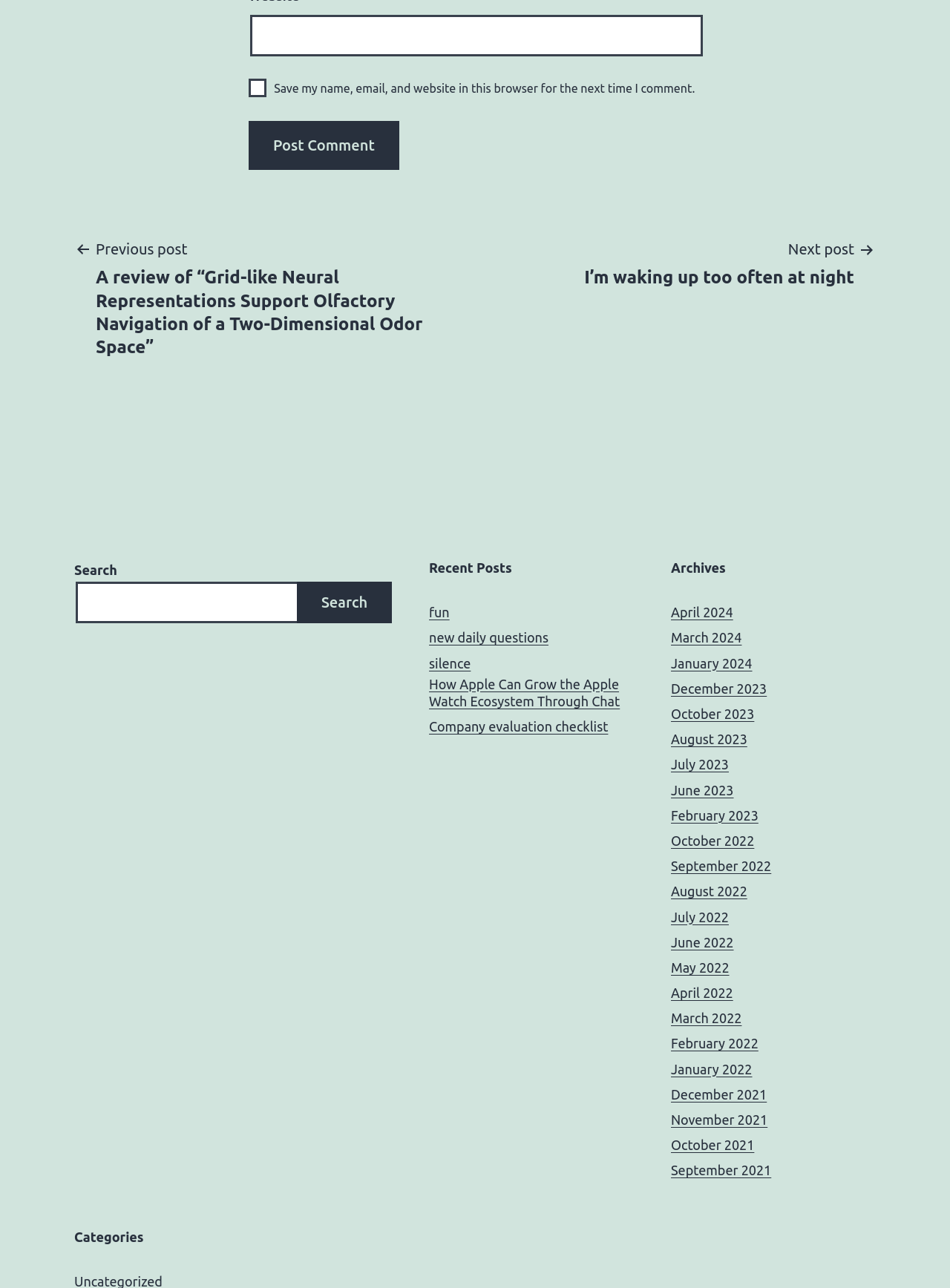Answer the question below with a single word or a brief phrase: 
What is the function of the button below the textbox?

Post Comment